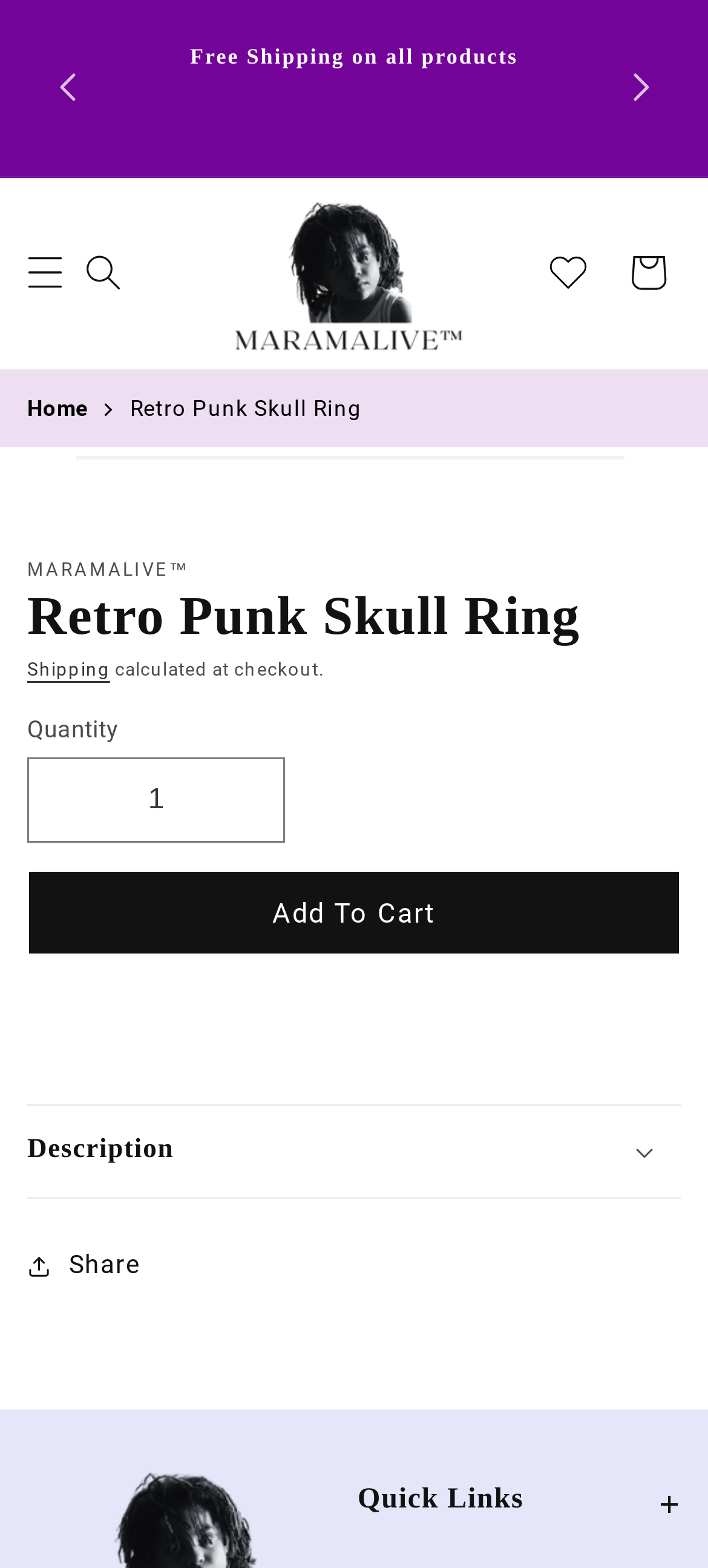From the element description: "Home", extract the bounding box coordinates of the UI element. The coordinates should be expressed as four float numbers between 0 and 1, in the order [left, top, right, bottom].

[0.038, 0.253, 0.124, 0.269]